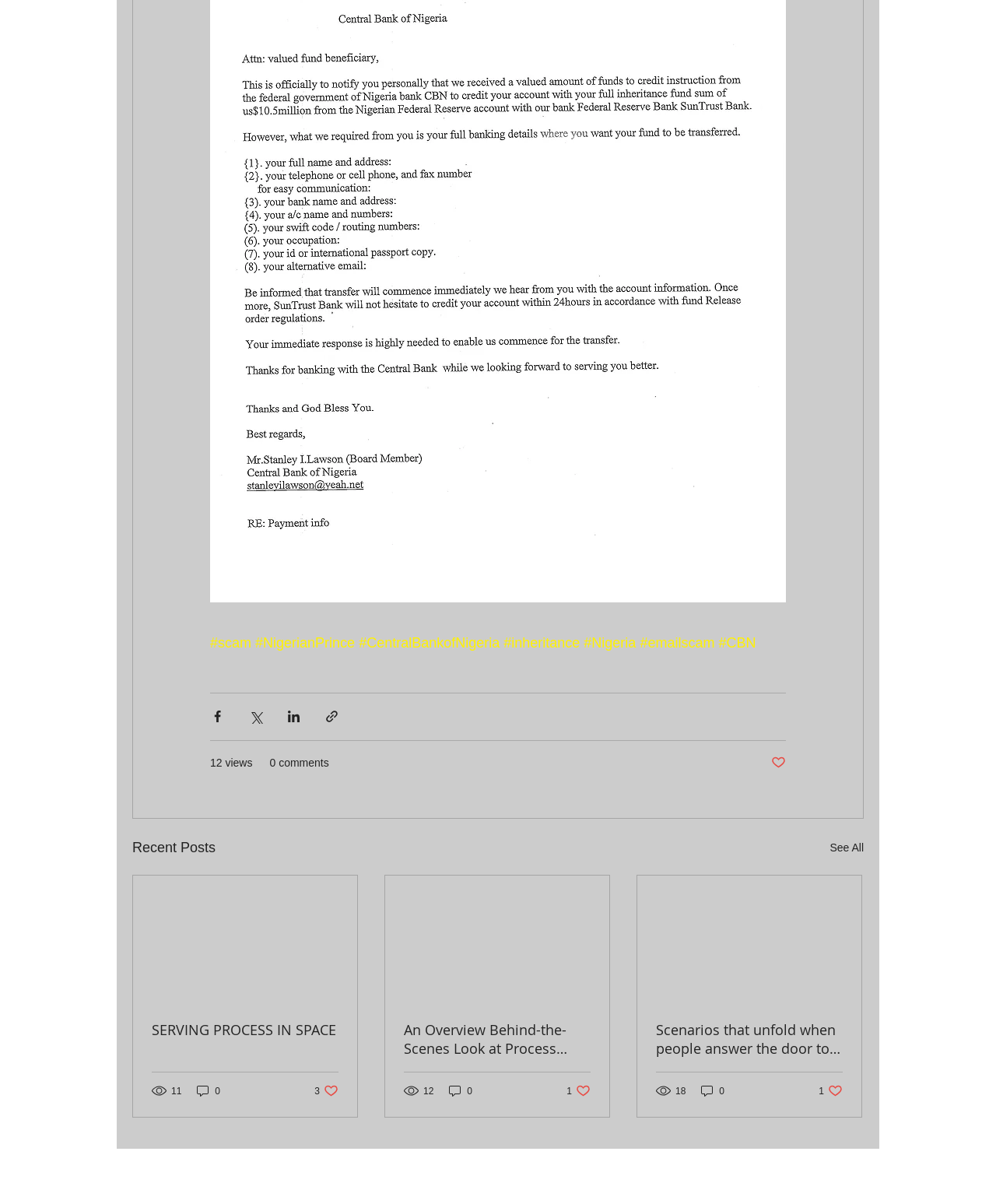What is the title of the third article?
Using the information from the image, answer the question thoroughly.

The third article on the webpage has a link with the text 'Scenarios that unfold when people answer the door to a process server.', which is the title of the article.